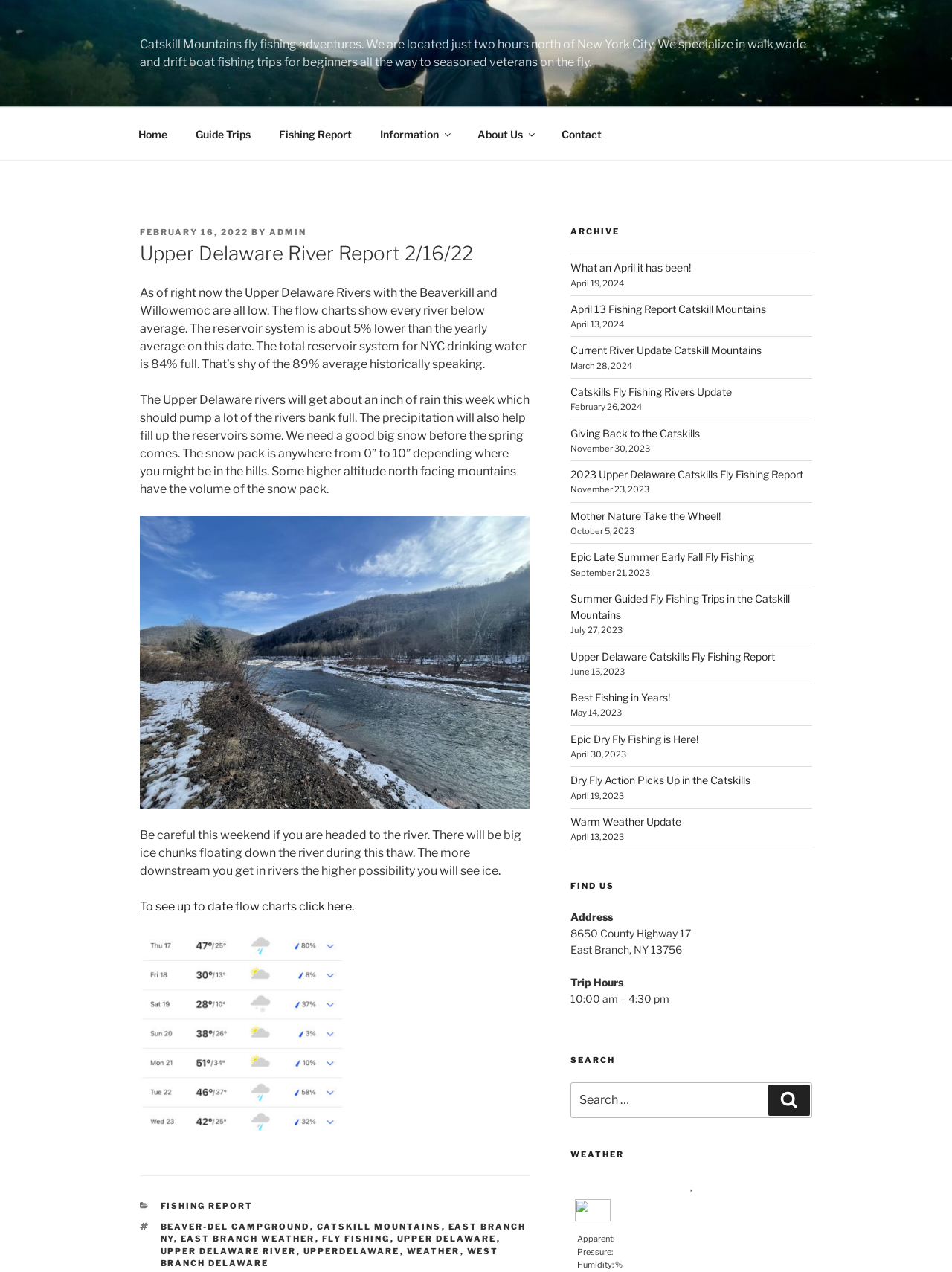Can you find the bounding box coordinates for the UI element given this description: "Catskills Fly Fishing Rivers Update"? Provide the coordinates as four float numbers between 0 and 1: [left, top, right, bottom].

[0.599, 0.303, 0.768, 0.313]